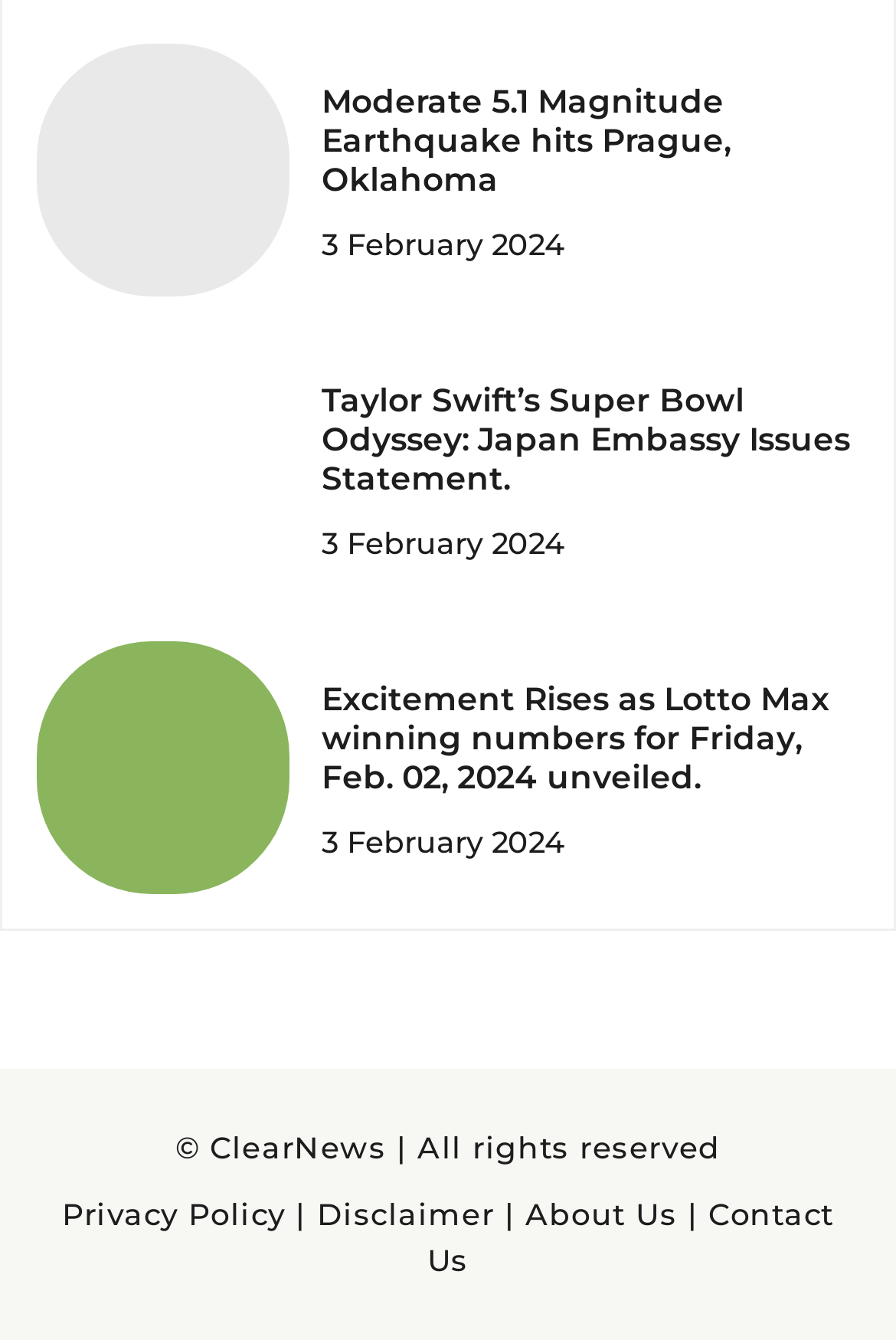Determine the bounding box coordinates of the clickable area required to perform the following instruction: "Click the 'Show search form' button". The coordinates should be represented as four float numbers between 0 and 1: [left, top, right, bottom].

None